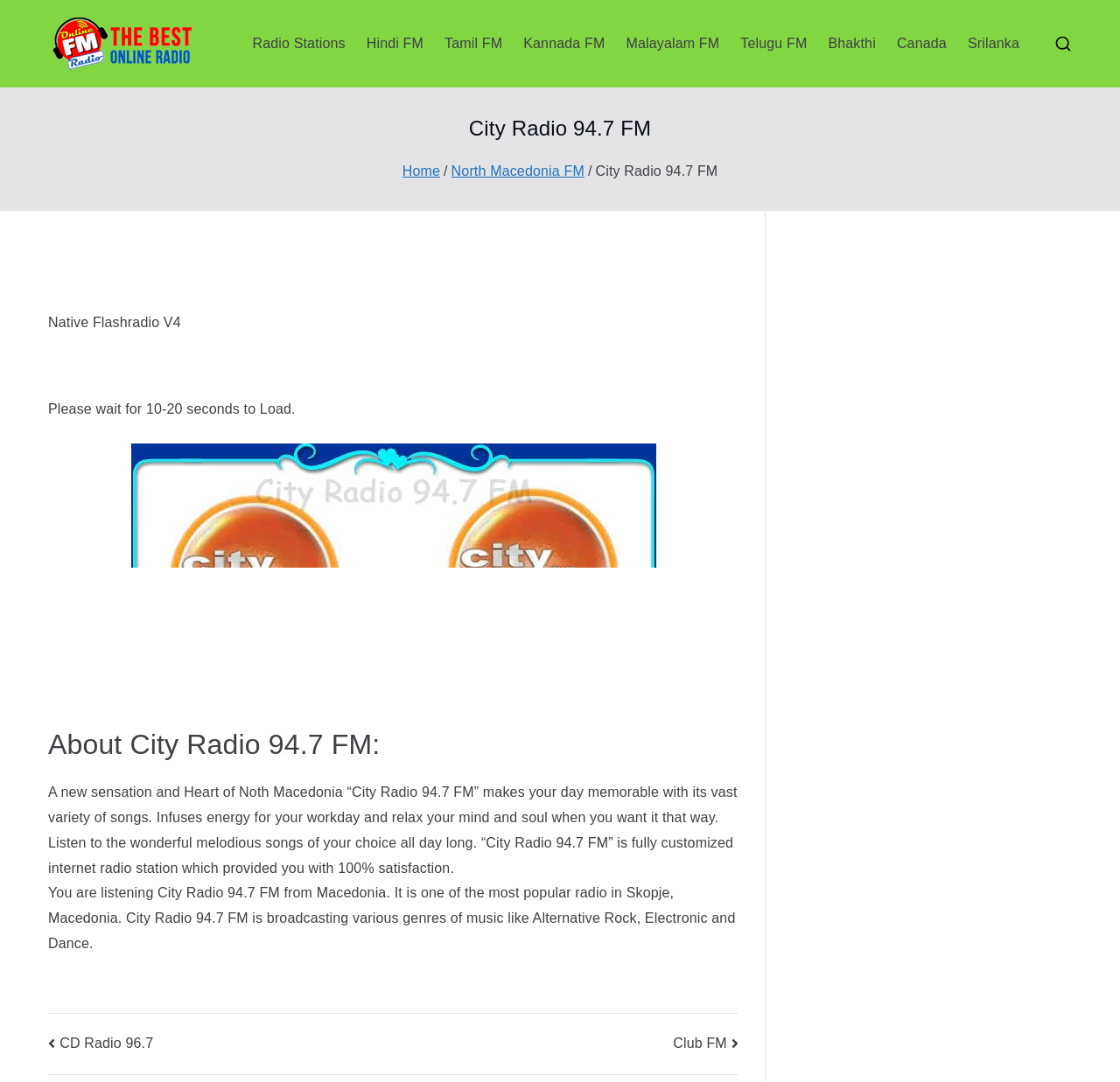Identify the bounding box coordinates of the section that should be clicked to achieve the task described: "Wait for the page to load".

[0.043, 0.604, 0.264, 0.617]